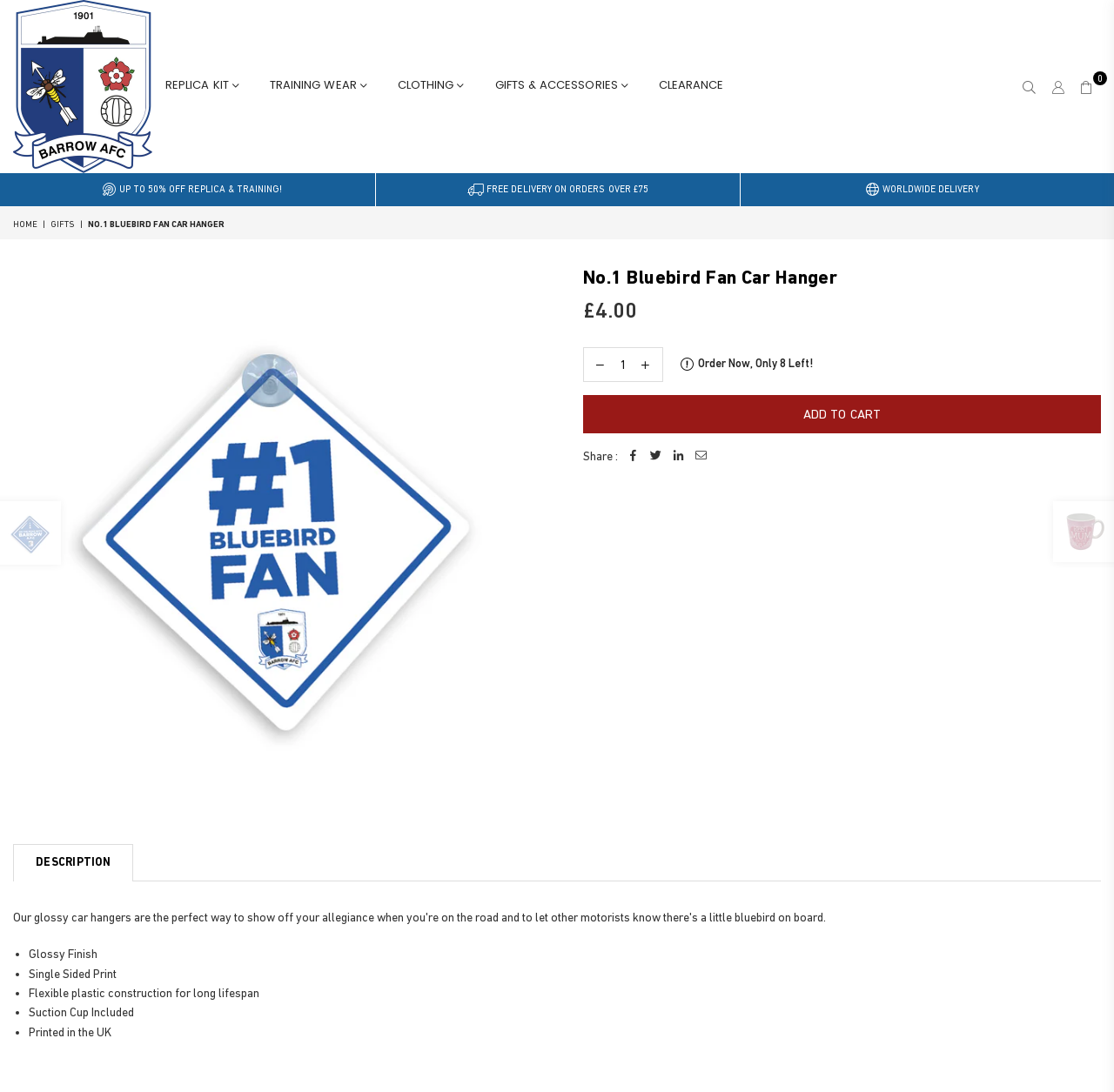What is the name of the product?
Give a single word or phrase as your answer by examining the image.

No.1 Bluebird Fan Car Hanger